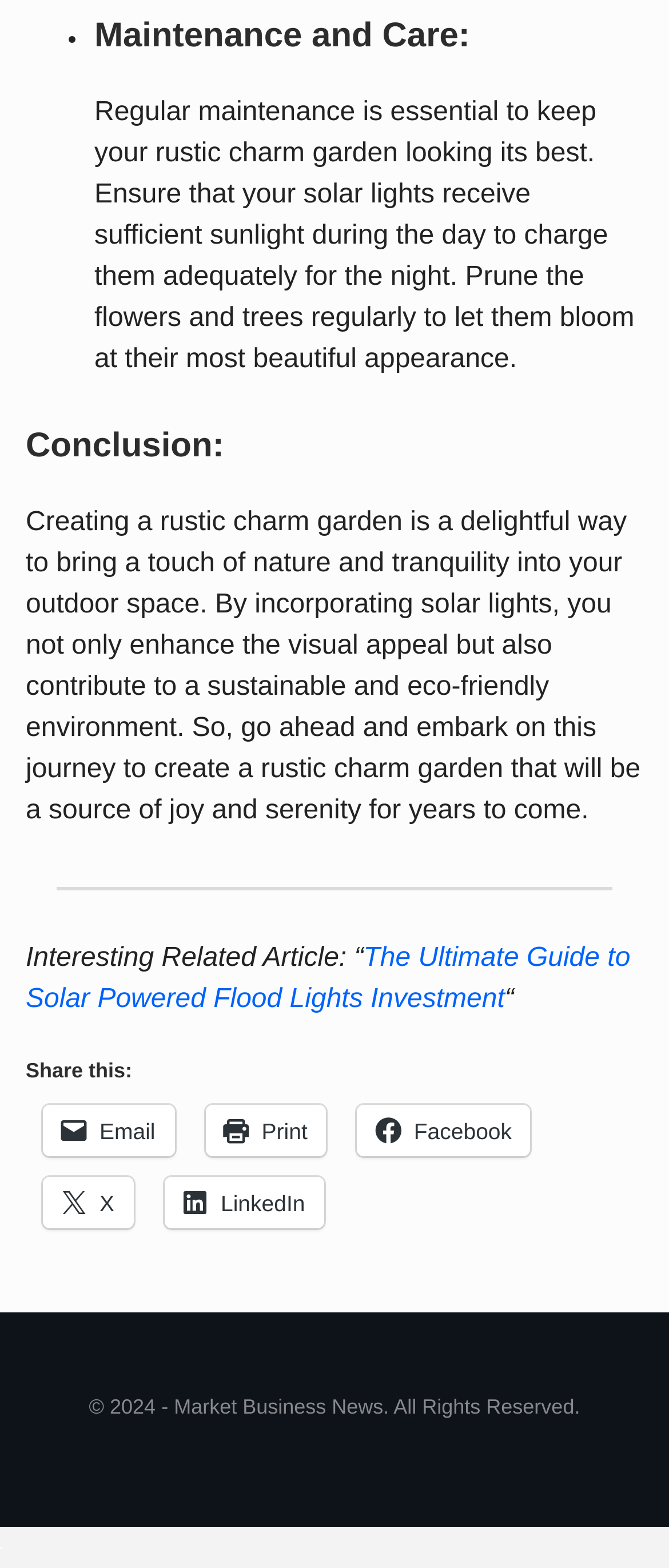What is essential to keep a rustic charm garden looking its best?
Can you give a detailed and elaborate answer to the question?

According to the webpage, regular maintenance is essential to keep a rustic charm garden looking its best, which includes ensuring solar lights receive sufficient sunlight and pruning flowers and trees regularly.